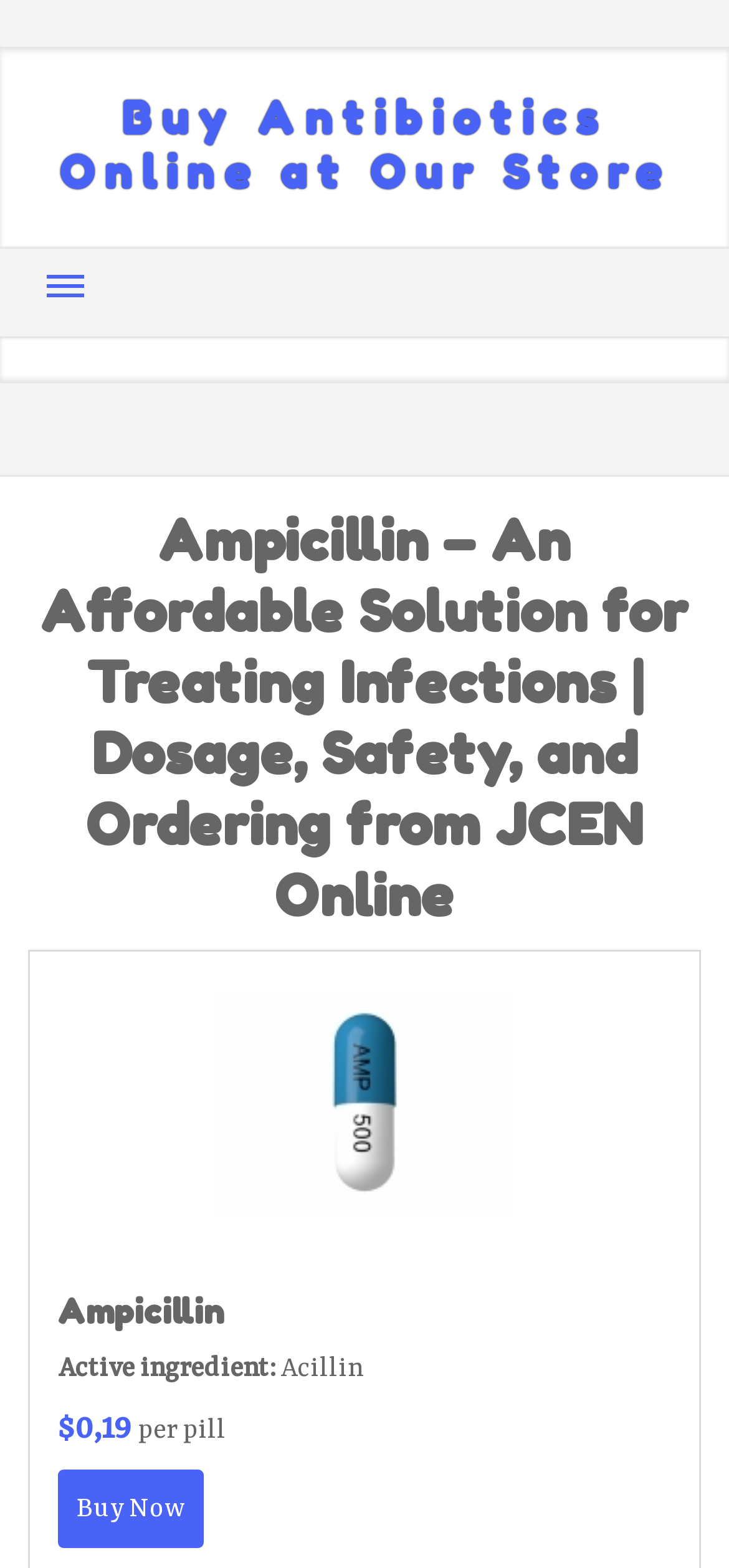Please determine the bounding box of the UI element that matches this description: Menu. The coordinates should be given as (top-left x, top-left y, bottom-right x, bottom-right y), with all values between 0 and 1.

[0.038, 0.159, 0.141, 0.206]